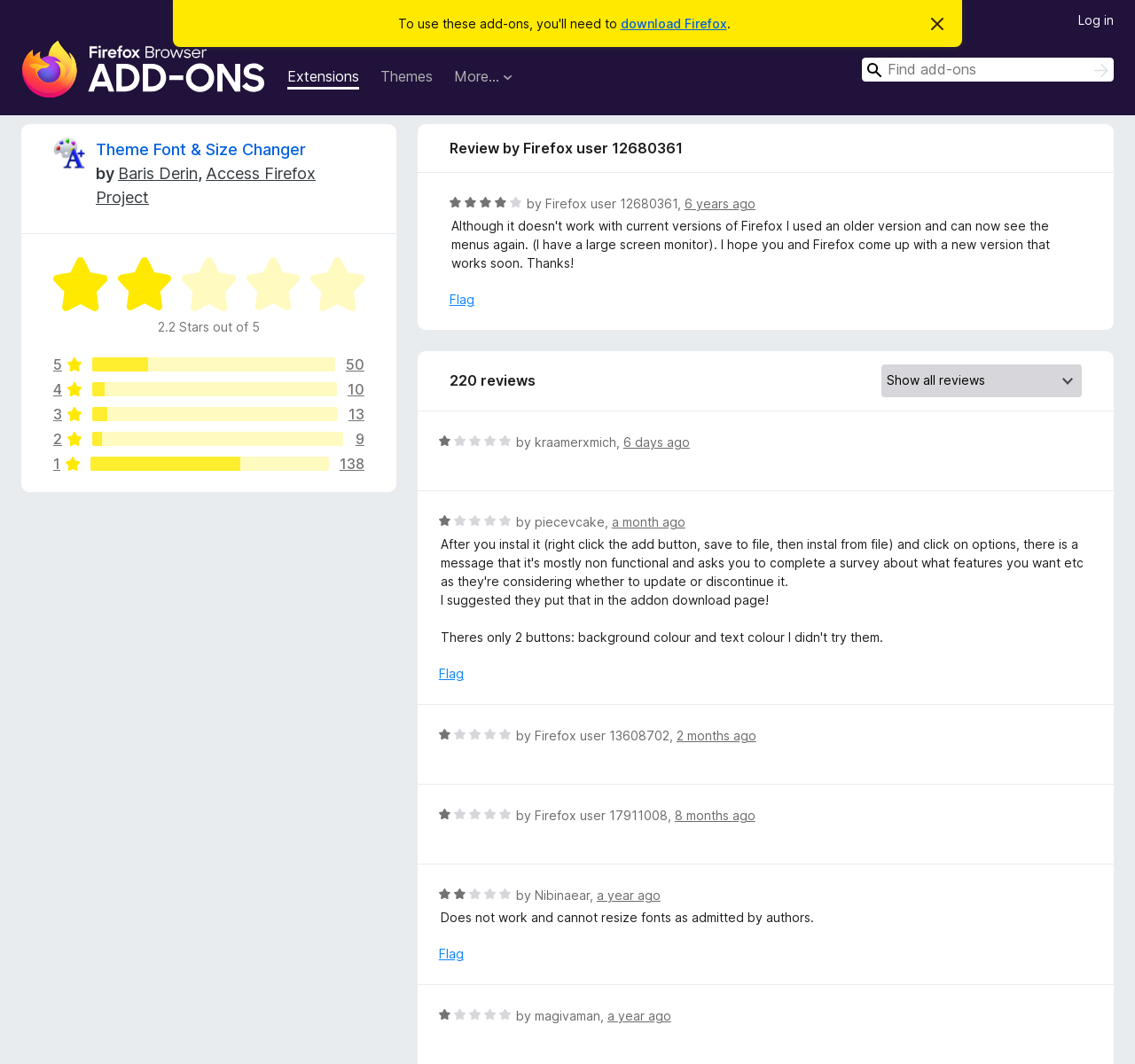What is the rating of Theme Font & Size Changer?
Provide a short answer using one word or a brief phrase based on the image.

2.2 out of 5